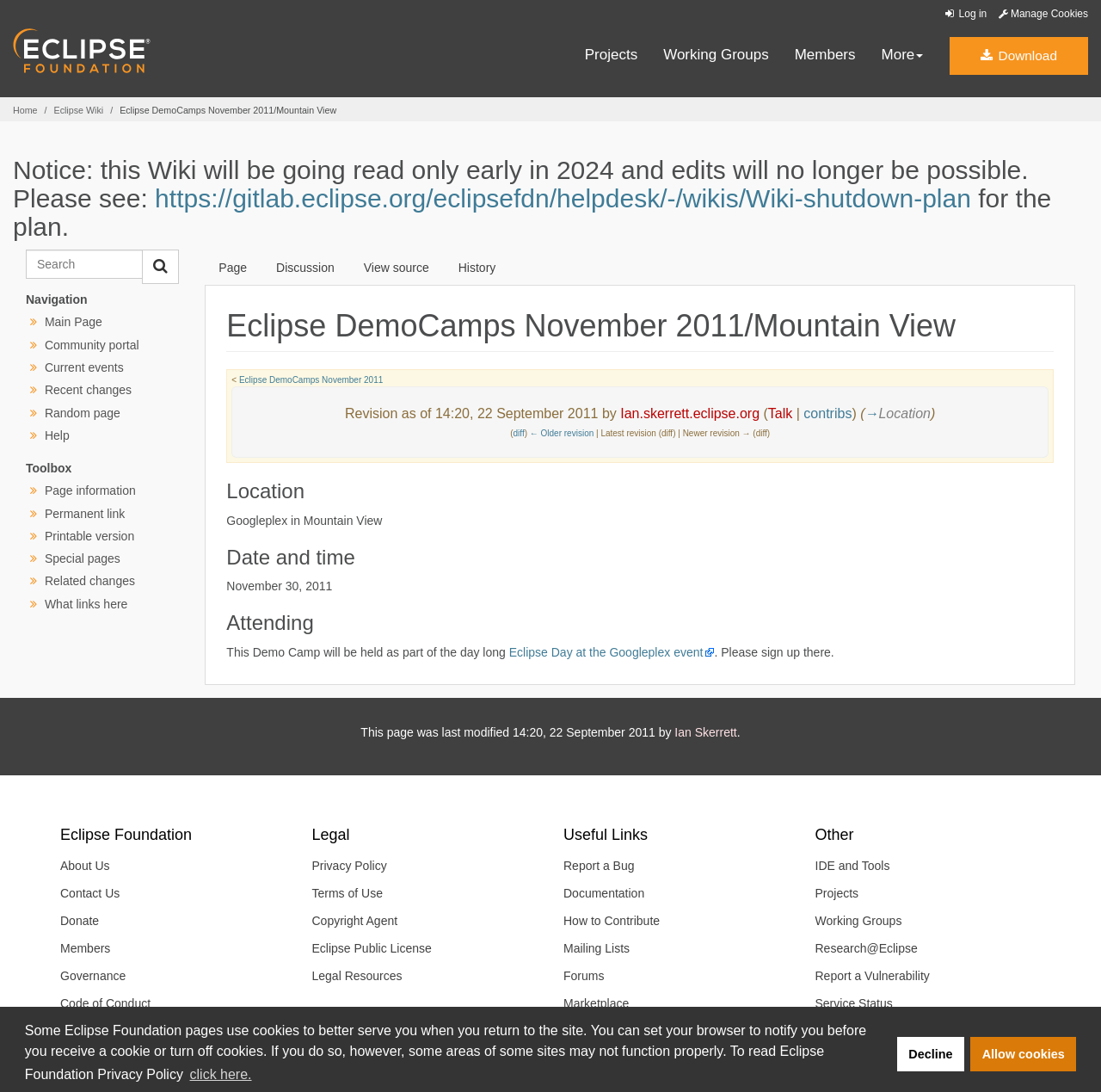Determine the bounding box coordinates of the clickable region to follow the instruction: "Go to the Main Page".

[0.041, 0.289, 0.093, 0.301]